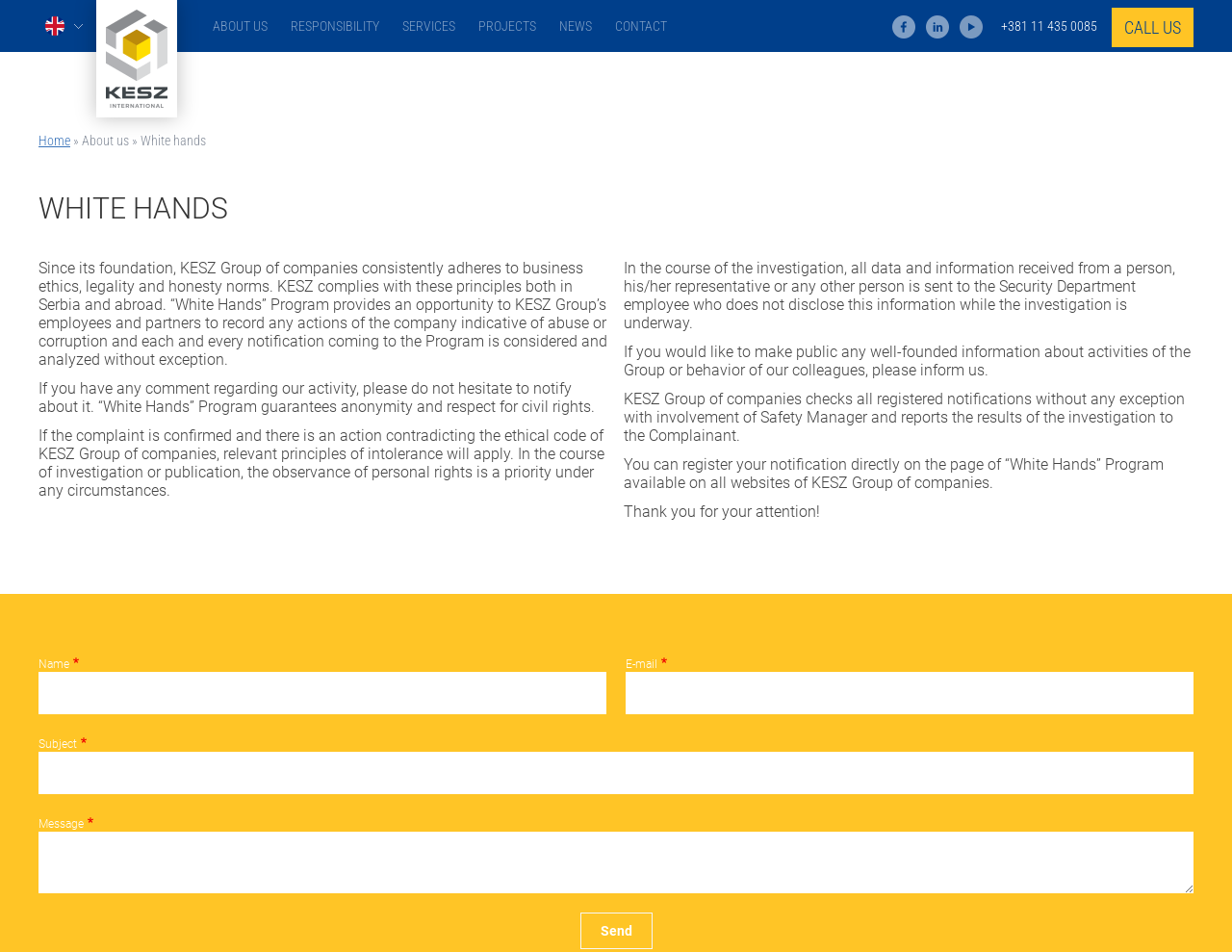For the element described, predict the bounding box coordinates as (top-left x, top-left y, bottom-right x, bottom-right y). All values should be between 0 and 1. Element description: name="poruka"

[0.031, 0.874, 0.969, 0.938]